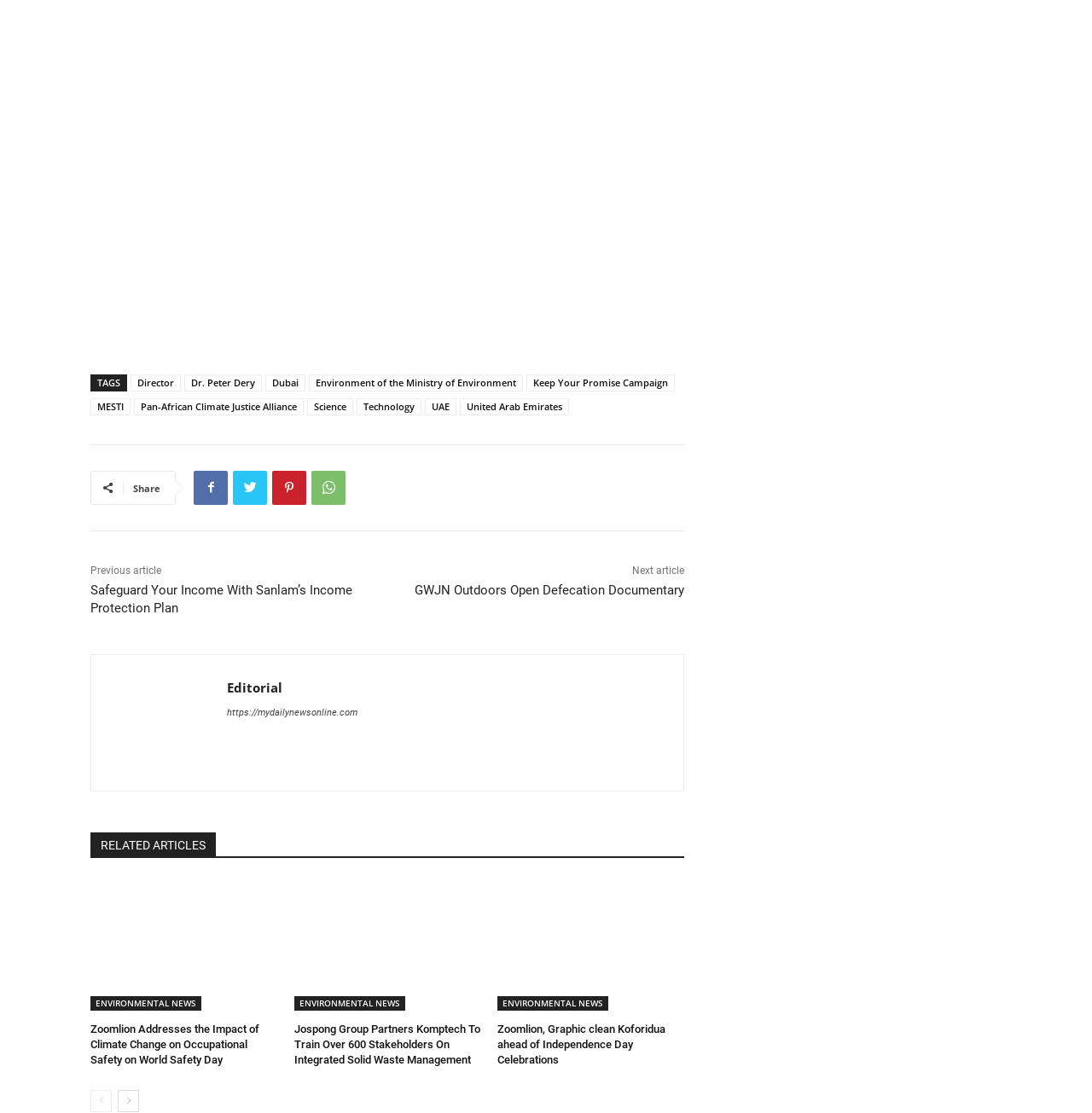Please locate the UI element described by "Dr. Peter Dery" and provide its bounding box coordinates.

[0.169, 0.336, 0.24, 0.352]